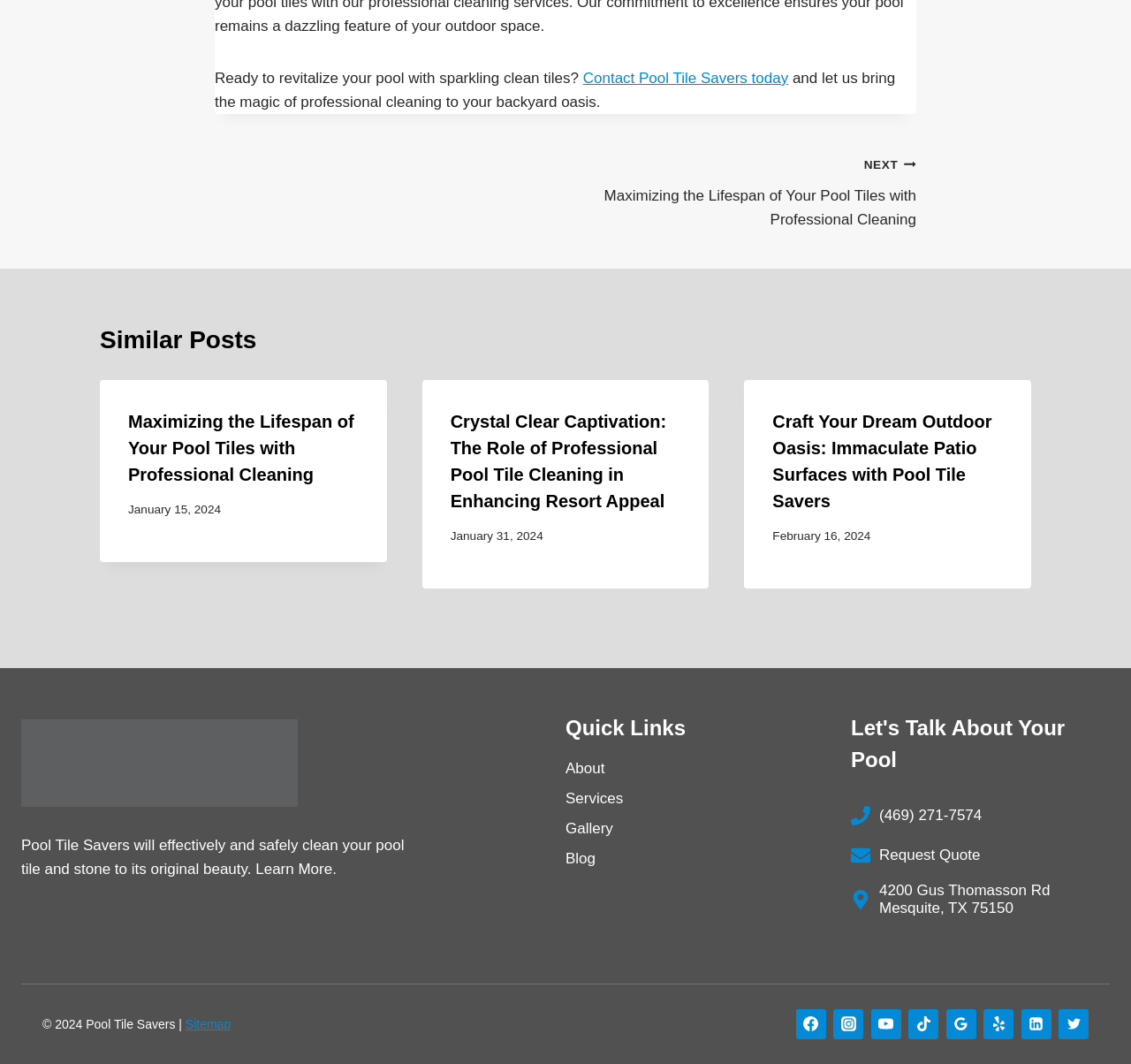Reply to the question with a single word or phrase:
How many social media platforms are linked on the webpage?

7